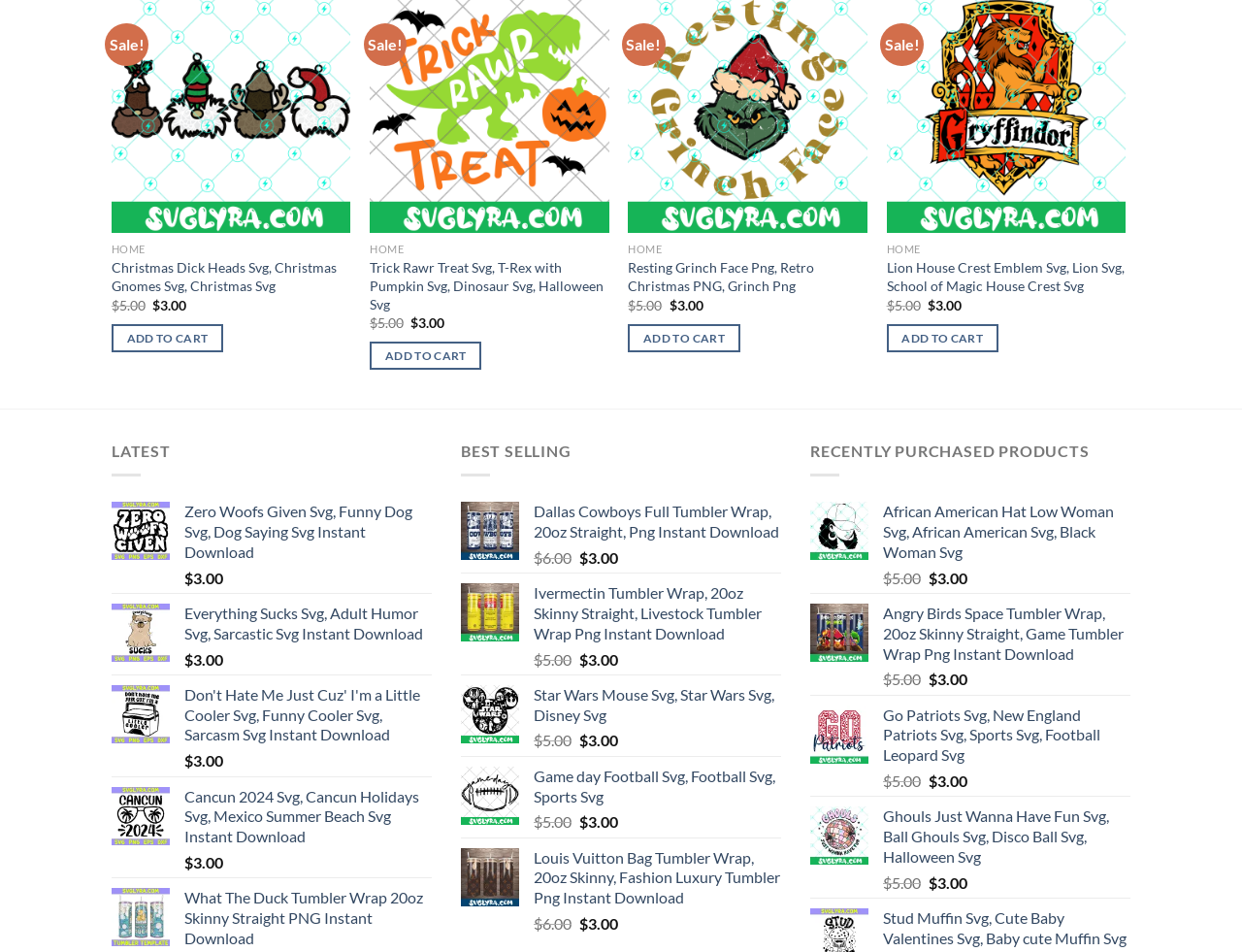Determine the bounding box coordinates of the clickable region to follow the instruction: "Click 'QUICK VIEW'".

[0.09, 0.246, 0.282, 0.281]